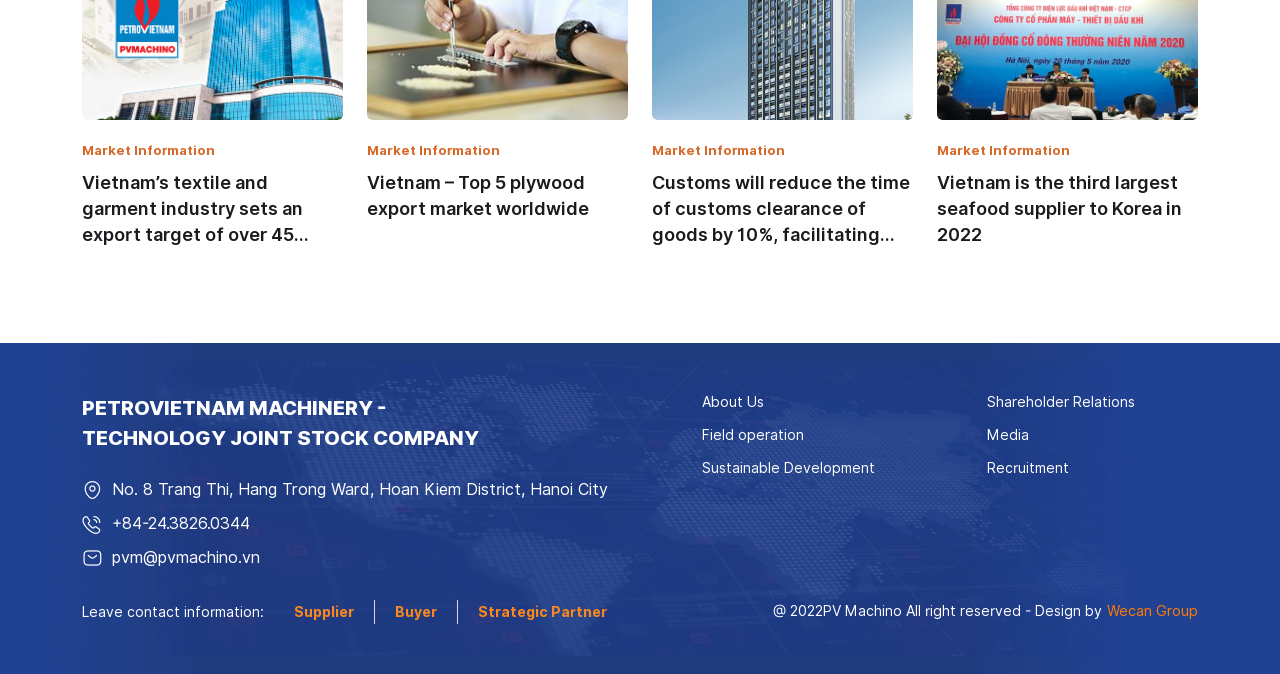Please locate the bounding box coordinates of the element that needs to be clicked to achieve the following instruction: "Read about 'Vietnam’s textile and garment industry sets an export target of over 45 billion USD in 2023'". The coordinates should be four float numbers between 0 and 1, i.e., [left, top, right, bottom].

[0.064, 0.253, 0.268, 0.369]